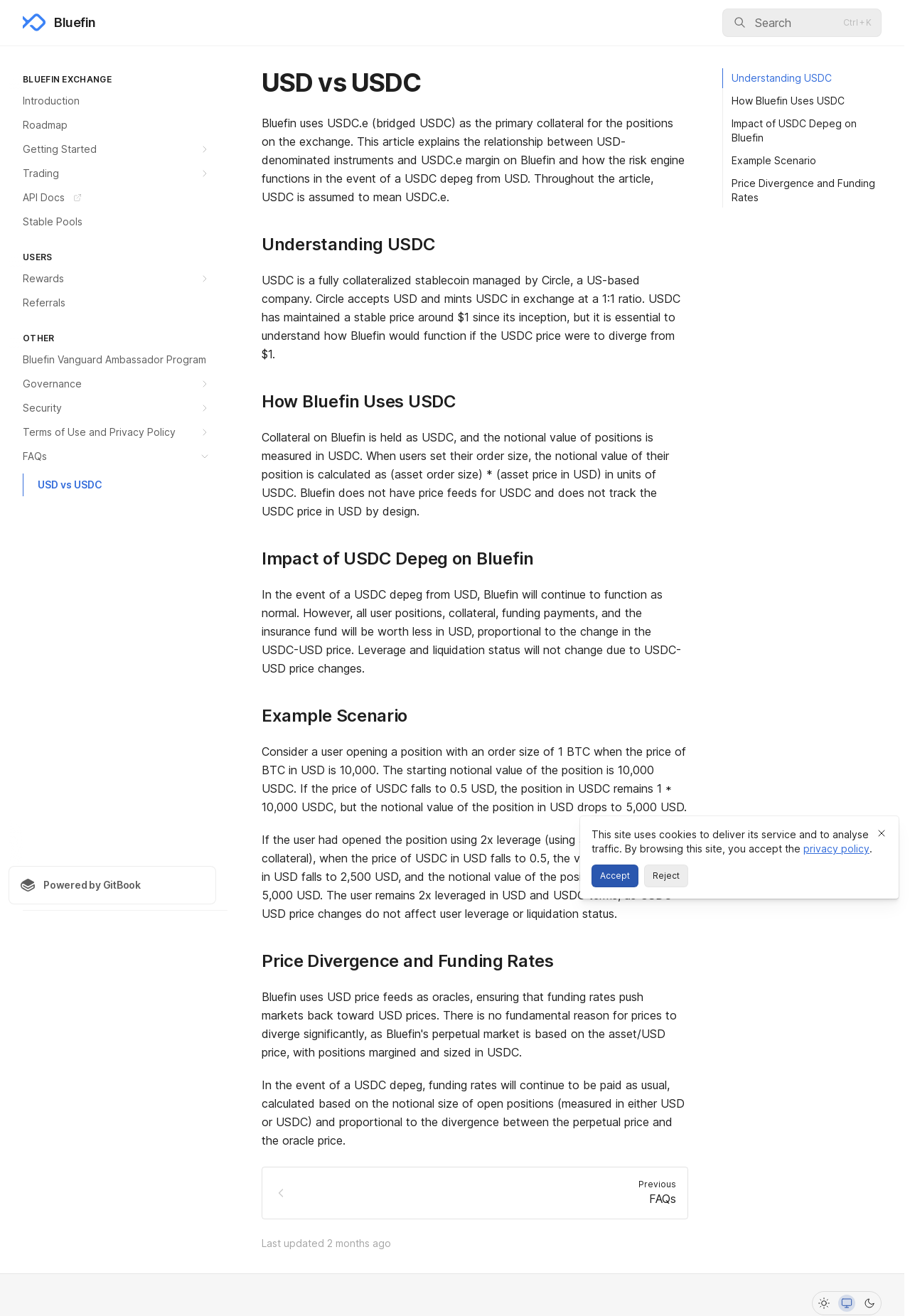Extract the bounding box coordinates for the UI element described as: "Governance".

[0.009, 0.283, 0.238, 0.3]